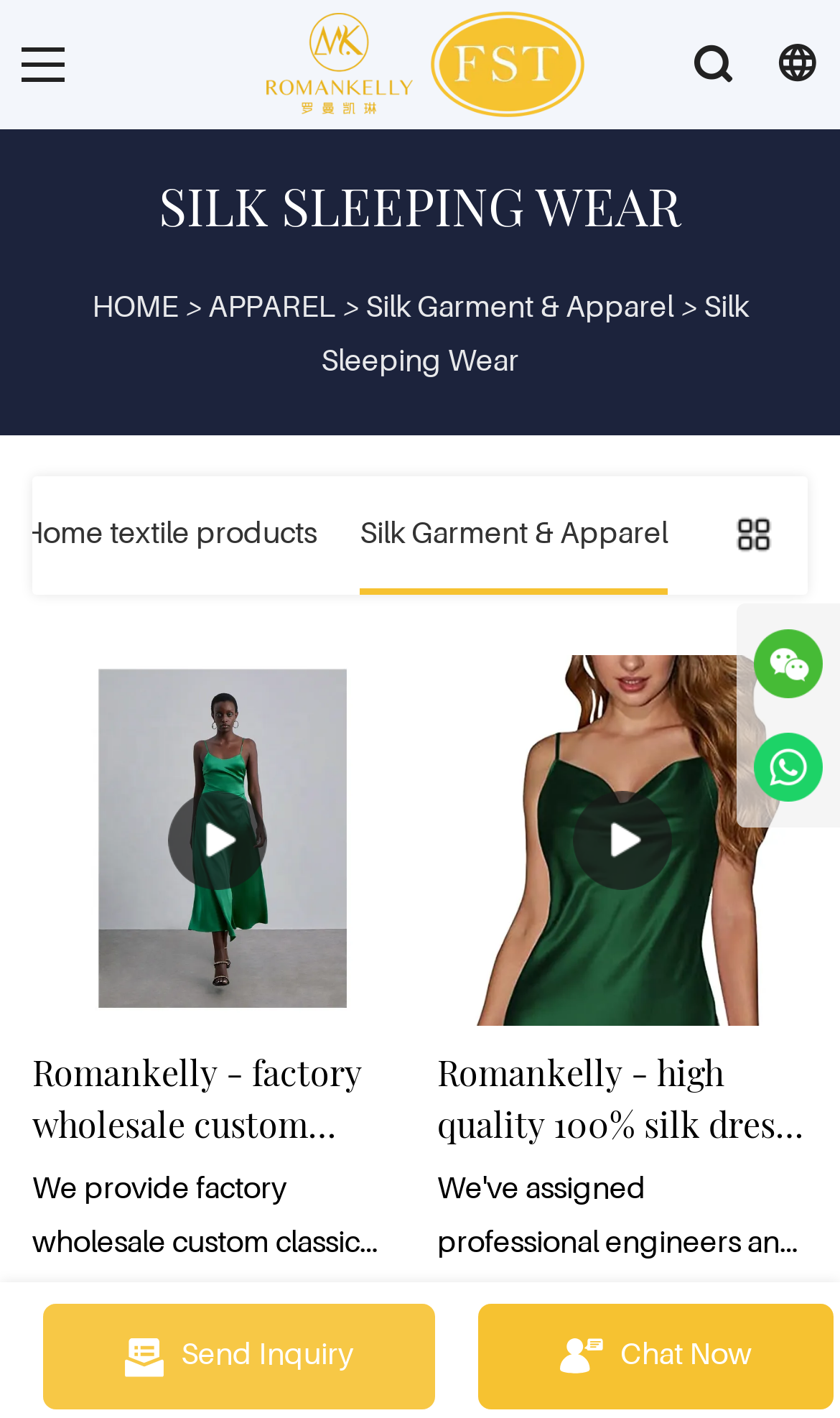Determine and generate the text content of the webpage's headline.

SILK SLEEPING WEAR